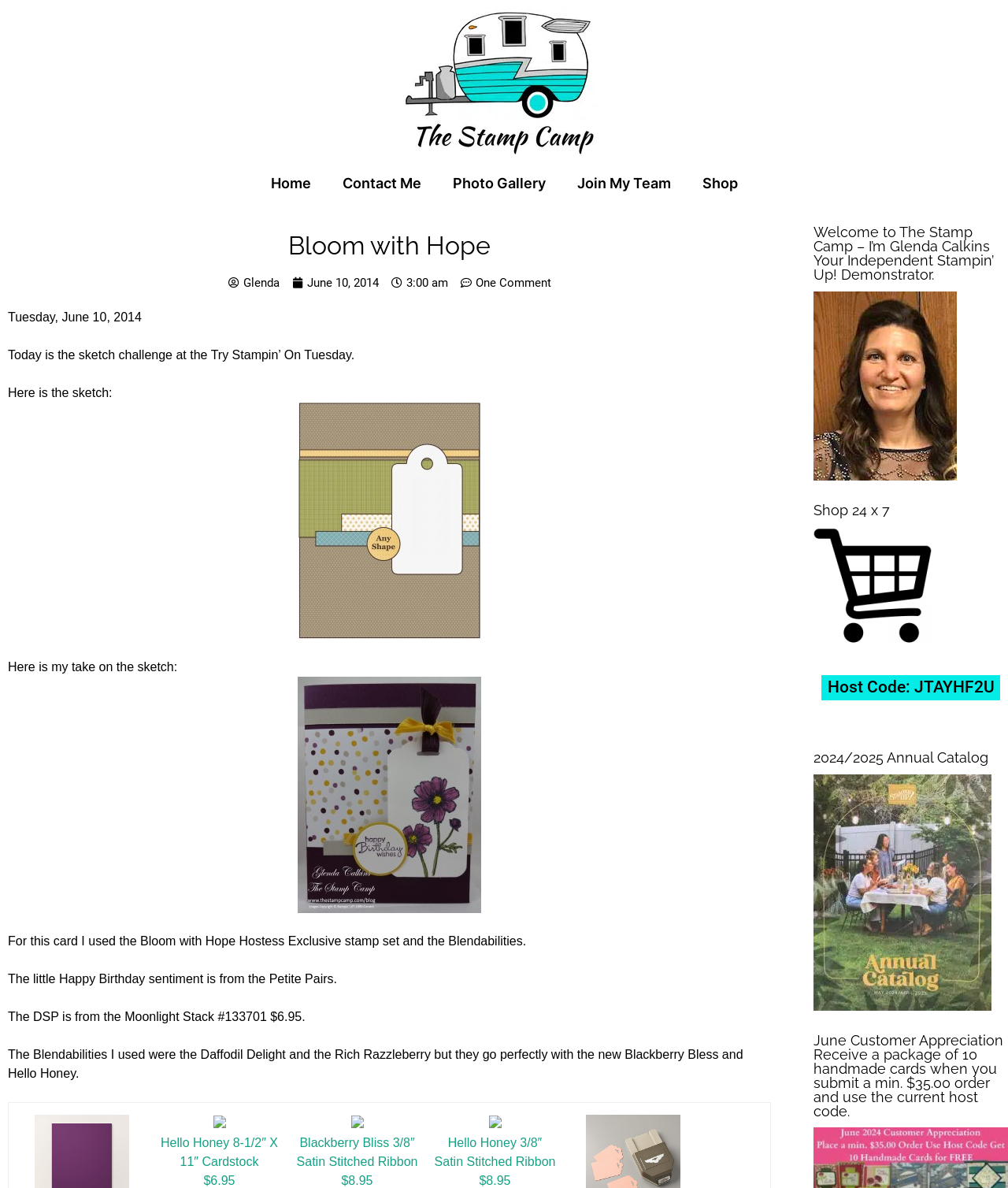Given the element description: "parent_node: Shop 24 x 7", predict the bounding box coordinates of the UI element it refers to, using four float numbers between 0 and 1, i.e., [left, top, right, bottom].

[0.807, 0.533, 0.924, 0.545]